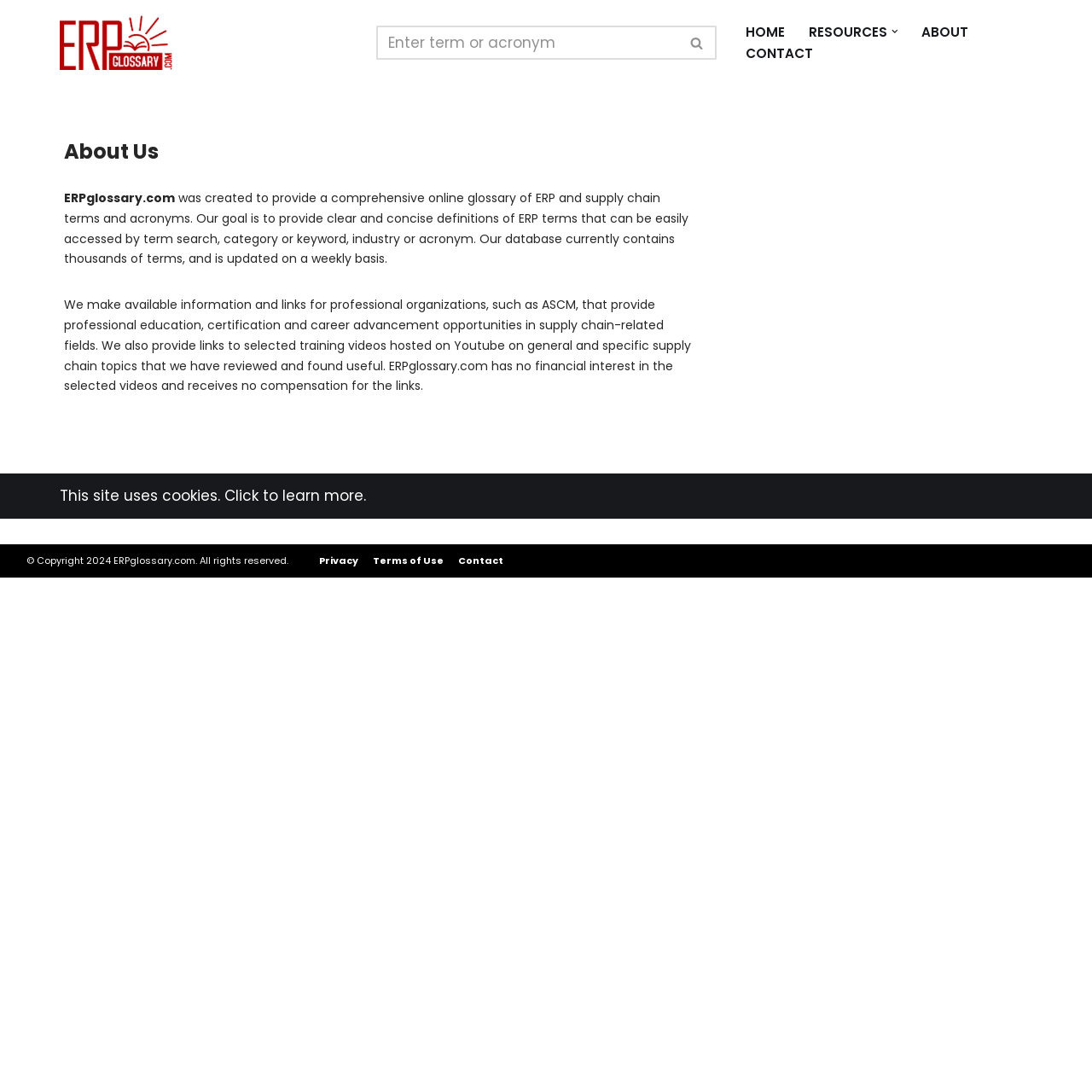Identify the bounding box for the described UI element. Provide the coordinates in (top-left x, top-left y, bottom-right x, bottom-right y) format with values ranging from 0 to 1: Contact

[0.42, 0.507, 0.461, 0.52]